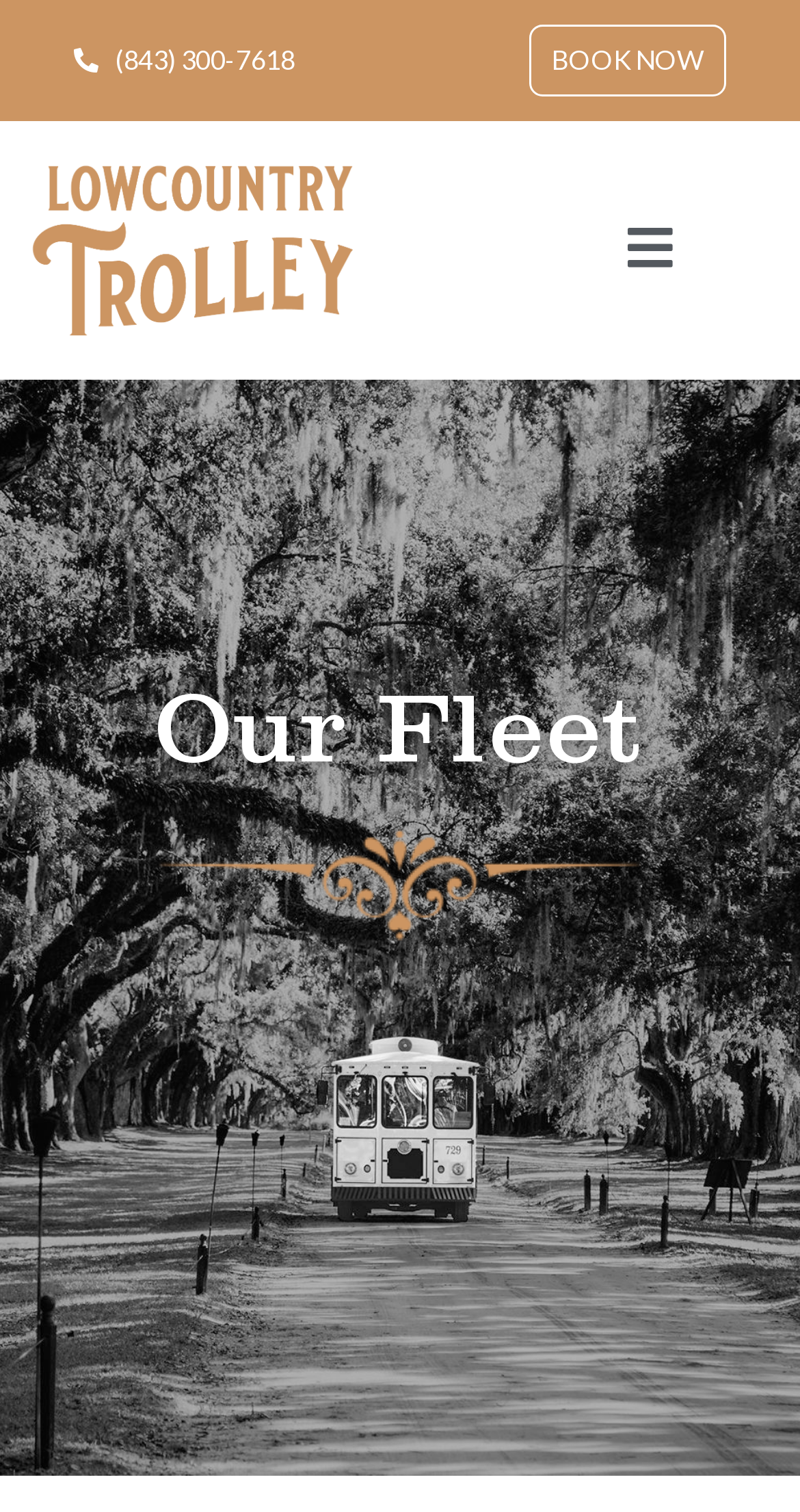Bounding box coordinates are to be given in the format (top-left x, top-left y, bottom-right x, bottom-right y). All values must be floating point numbers between 0 and 1. Provide the bounding box coordinate for the UI element described as: (843) 300-7618

[0.092, 0.025, 0.369, 0.055]